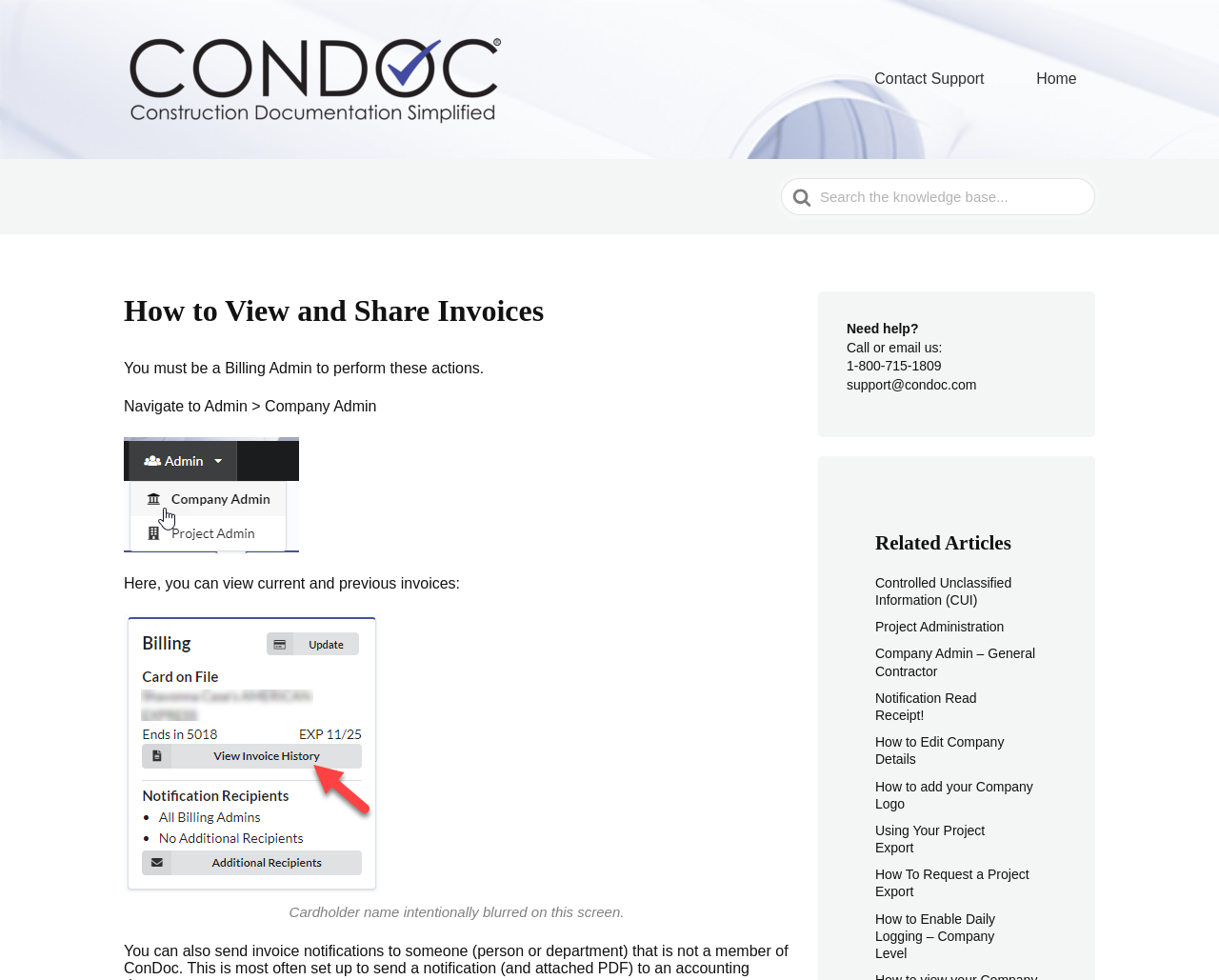Can you identify the bounding box coordinates of the clickable region needed to carry out this instruction: 'Search for something'? The coordinates should be four float numbers within the range of 0 to 1, stated as [left, top, right, bottom].

[0.641, 0.182, 0.898, 0.22]